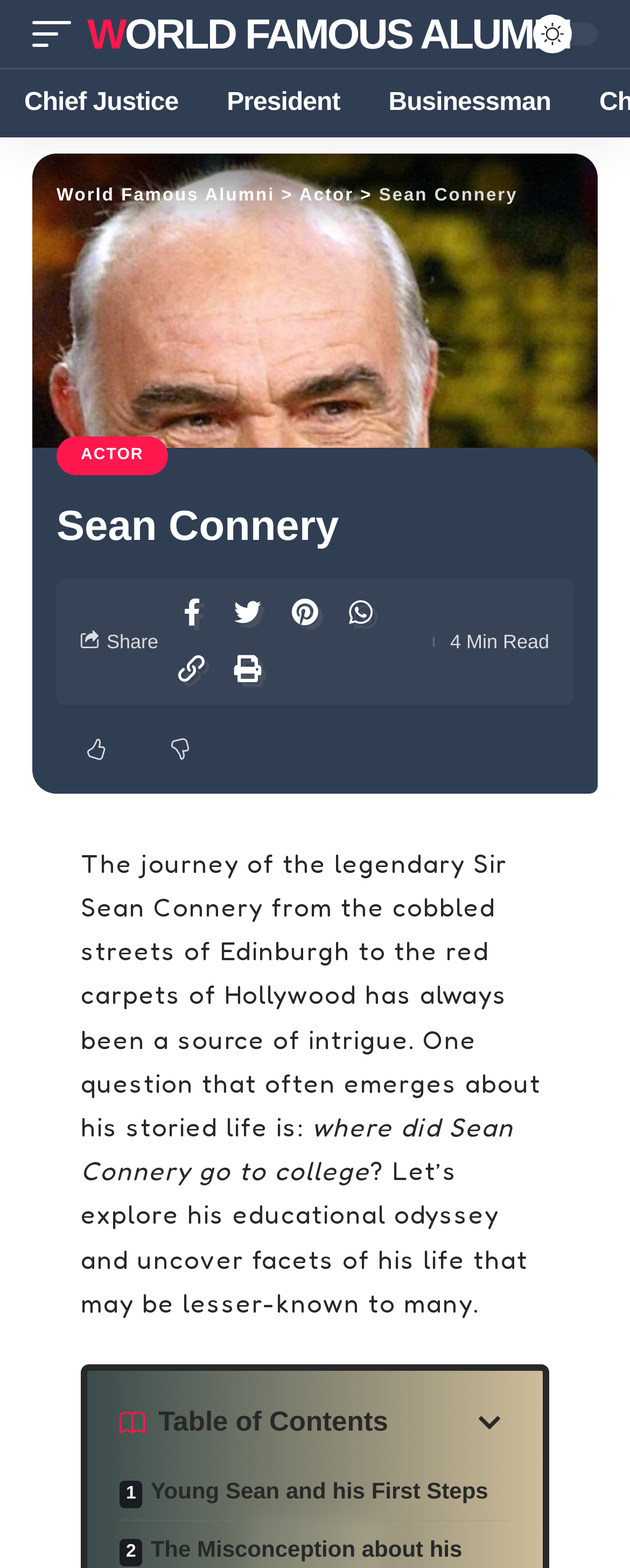What is the profession of Sean Connery?
Refer to the screenshot and deliver a thorough answer to the question presented.

The answer can be found by looking at the header section of the webpage, where it says 'Sean Connery' and 'Actor' is mentioned as one of the links.